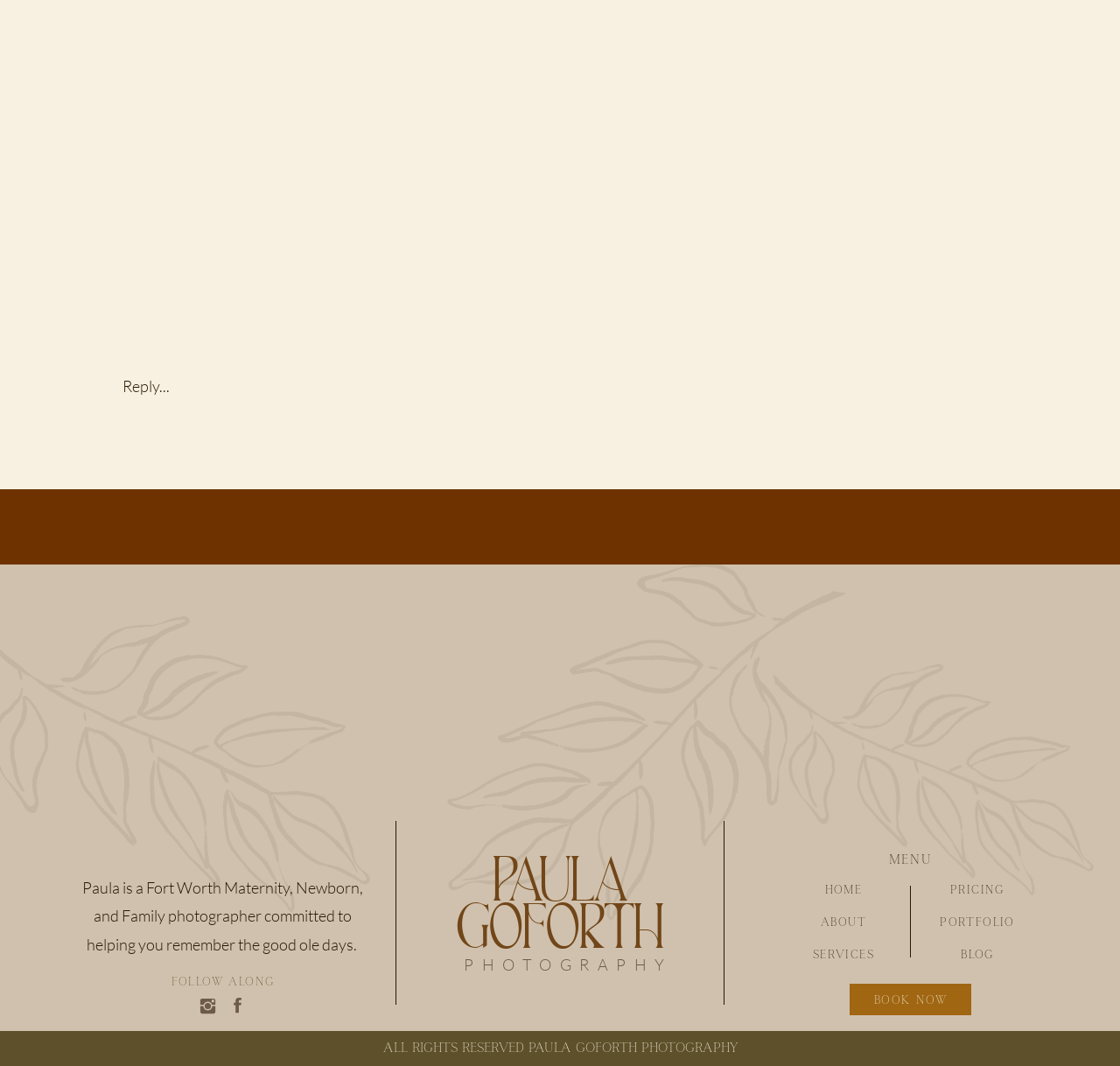How many images are there in the carousel?
Please use the visual content to give a single word or phrase answer.

5